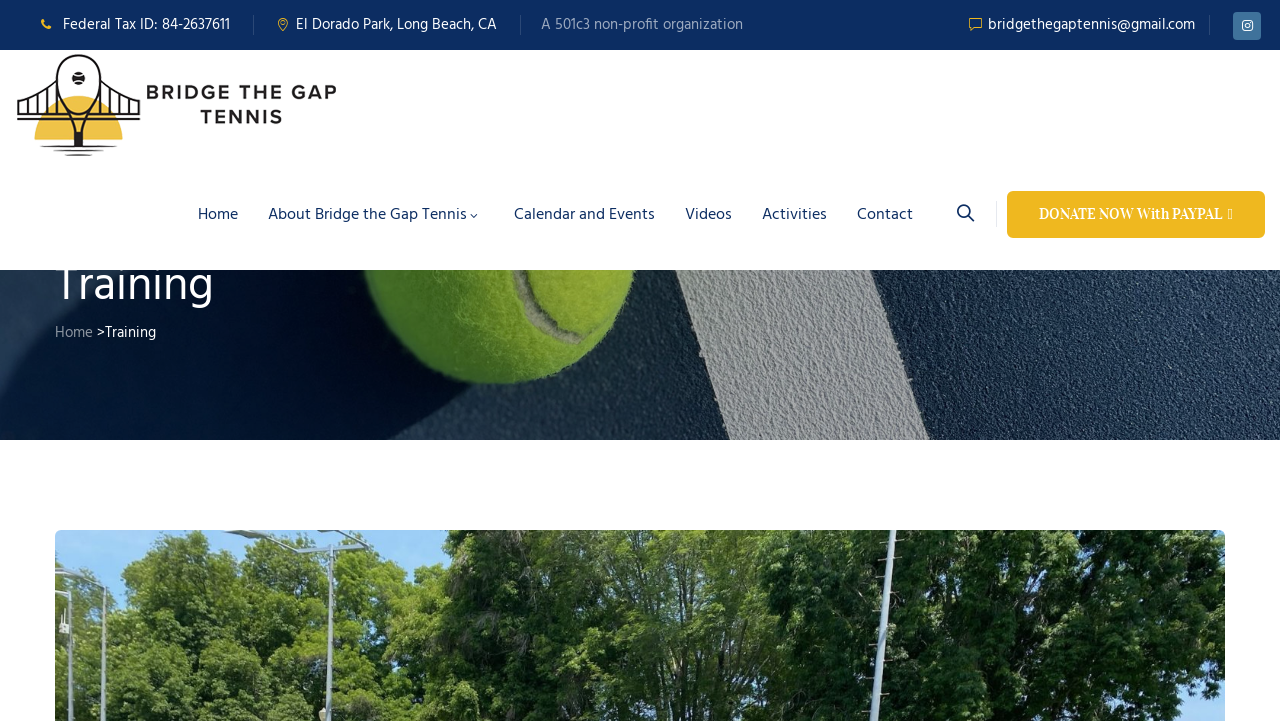Can you identify the bounding box coordinates of the clickable region needed to carry out this instruction: 'Check Calendar and Events'? The coordinates should be four float numbers within the range of 0 to 1, stated as [left, top, right, bottom].

[0.391, 0.223, 0.521, 0.376]